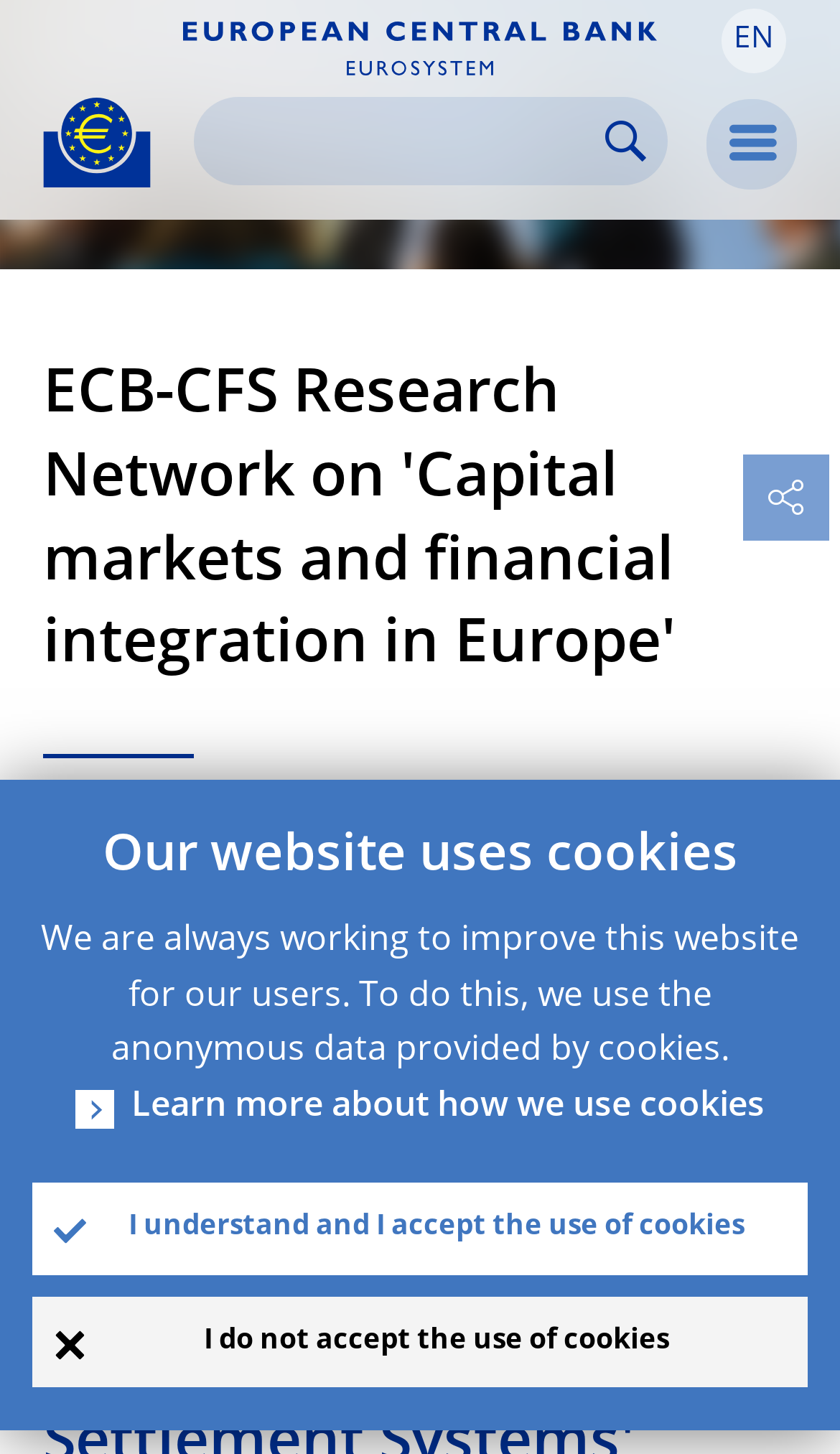Specify the bounding box coordinates of the element's area that should be clicked to execute the given instruction: "Open menu". The coordinates should be four float numbers between 0 and 1, i.e., [left, top, right, bottom].

[0.841, 0.068, 0.949, 0.13]